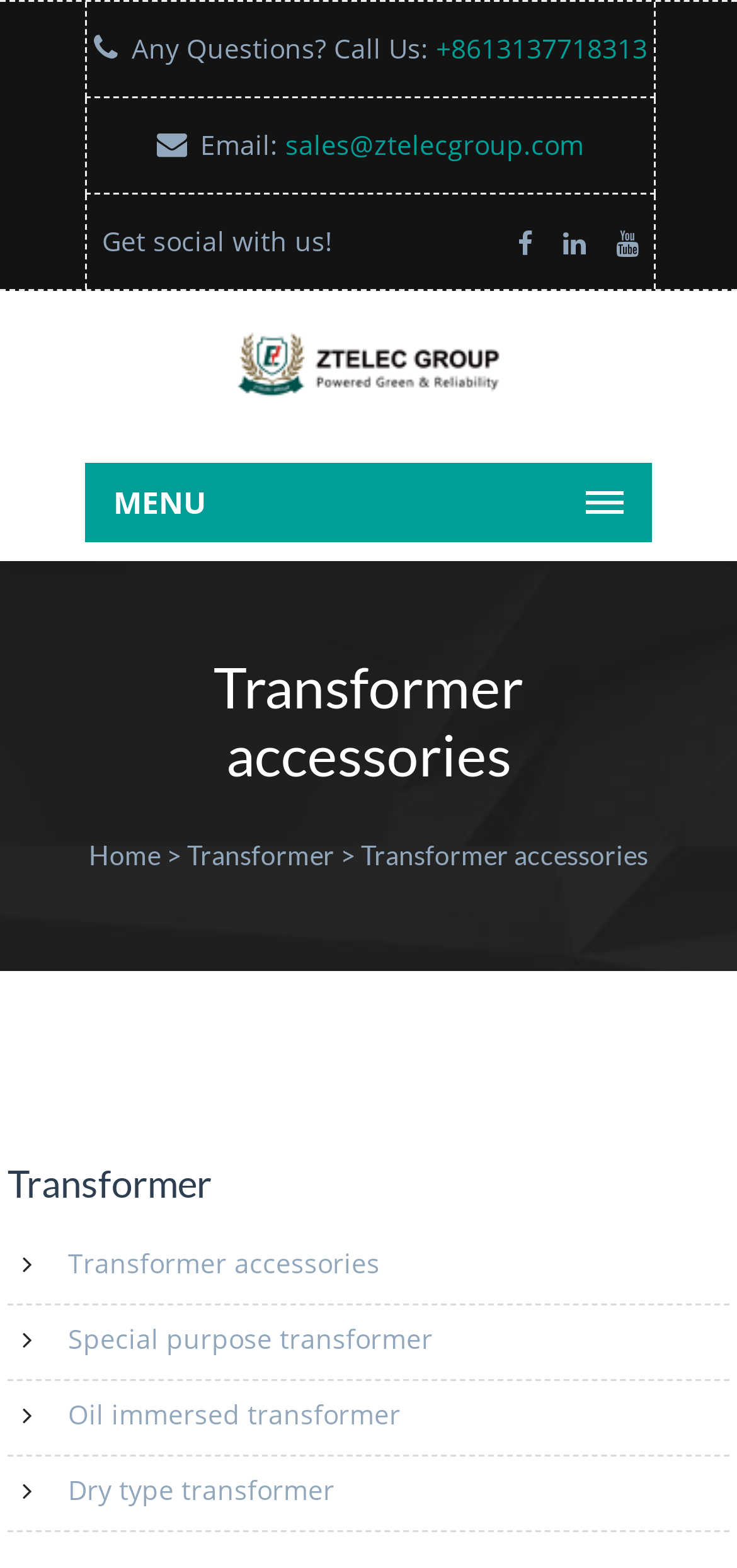Generate a detailed explanation of the webpage's features and information.

The webpage is about Insulation Compressed Pressboard, a type of electrical cardboard used for supplying motors, electrical appliances, and meters. At the top-left corner, there is a logo image. Below the logo, there is a menu section with the title "MENU" and a navigation bar with links to "Home", "Transformer", and "Transformer accessories".

On the top-right corner, there is a contact section with a phone number "+8613137718313" and an email address "sales@ztelecgroup.com". Next to the contact information, there are social media links represented by icons.

The main content of the webpage is divided into two sections. The first section has a heading "Transformer accessories" and the second section has a heading "Transformer". The "Transformer accessories" section is located above the "Transformer" section.

In the "Transformer" section, there are four links to different types of transformers, including "Transformer accessories", "Special purpose transformer", "Oil immersed transformer", and "Dry type transformer". Each link is represented by an icon and text.